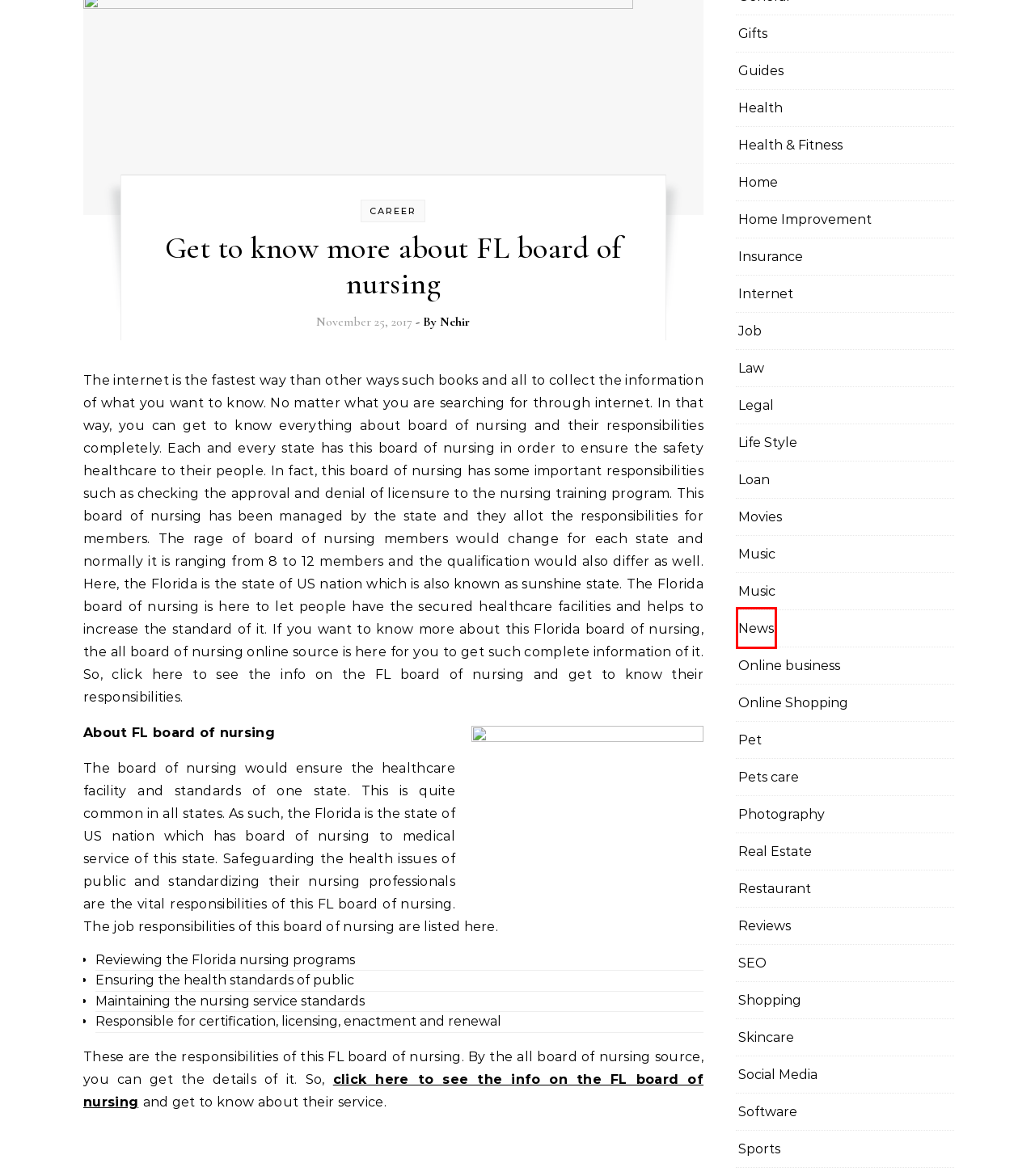You are presented with a screenshot of a webpage that includes a red bounding box around an element. Determine which webpage description best matches the page that results from clicking the element within the red bounding box. Here are the candidates:
A. Pets care Archives - Click to Grow
B. Loan Archives - Click to Grow
C. Online Shopping Archives - Click to Grow
D. Sports Archives - Click to Grow
E. Law Archives - Click to Grow
F. News Archives - Click to Grow
G. Life Style Archives - Click to Grow
H. SEO Archives - Click to Grow

F